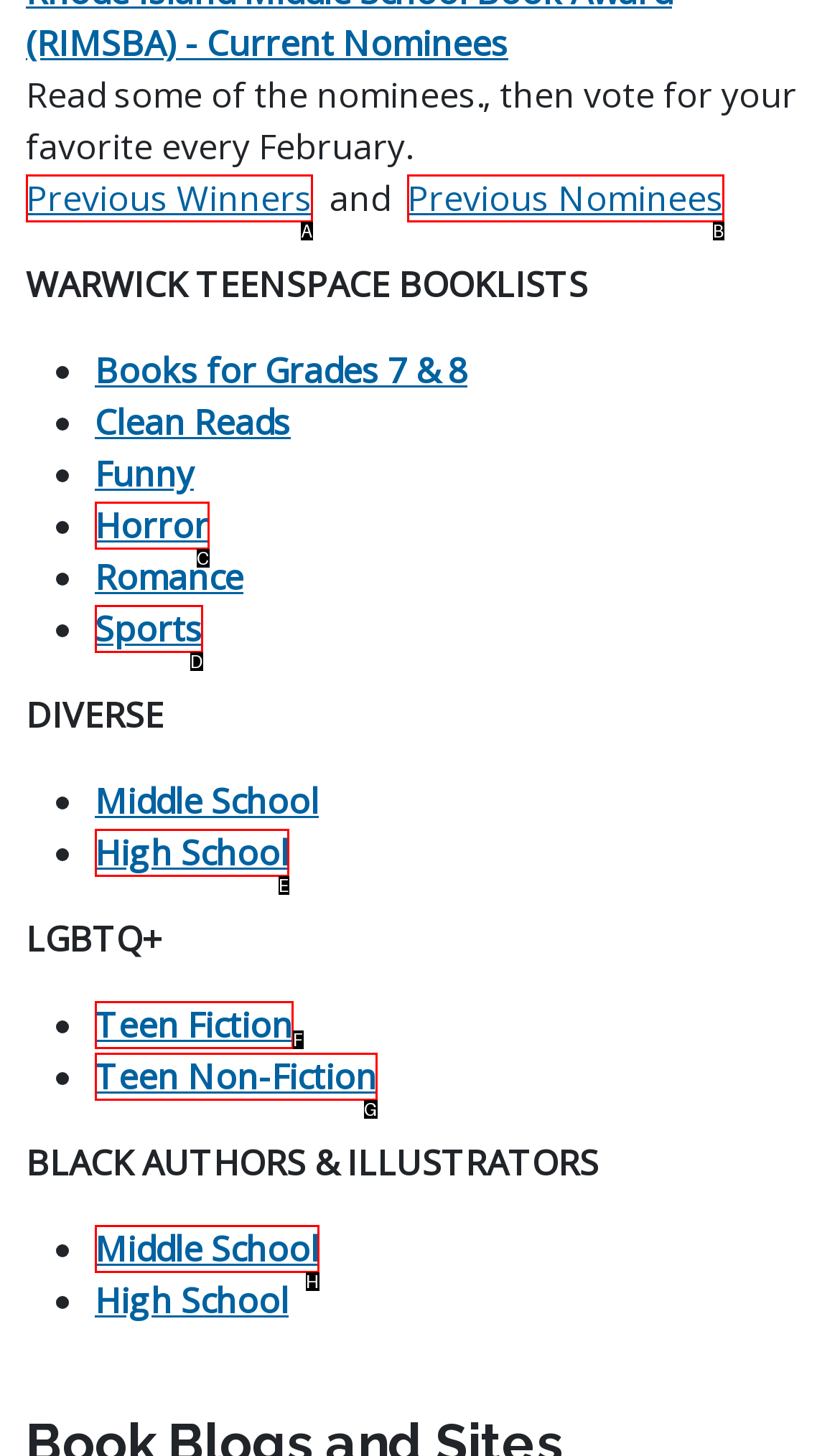Based on the description: Teen Fiction, identify the matching HTML element. Reply with the letter of the correct option directly.

F